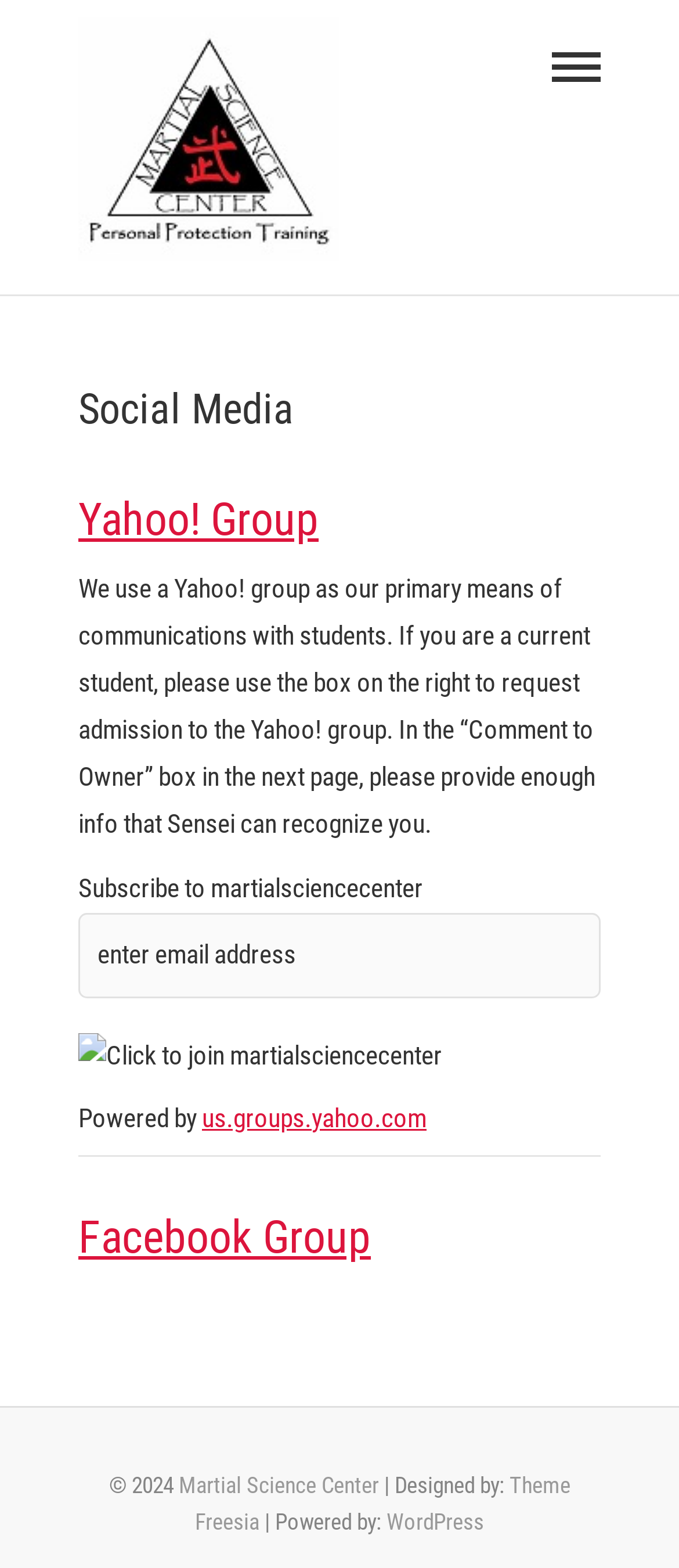Kindly determine the bounding box coordinates of the area that needs to be clicked to fulfill this instruction: "Enter email address".

[0.144, 0.599, 0.436, 0.619]